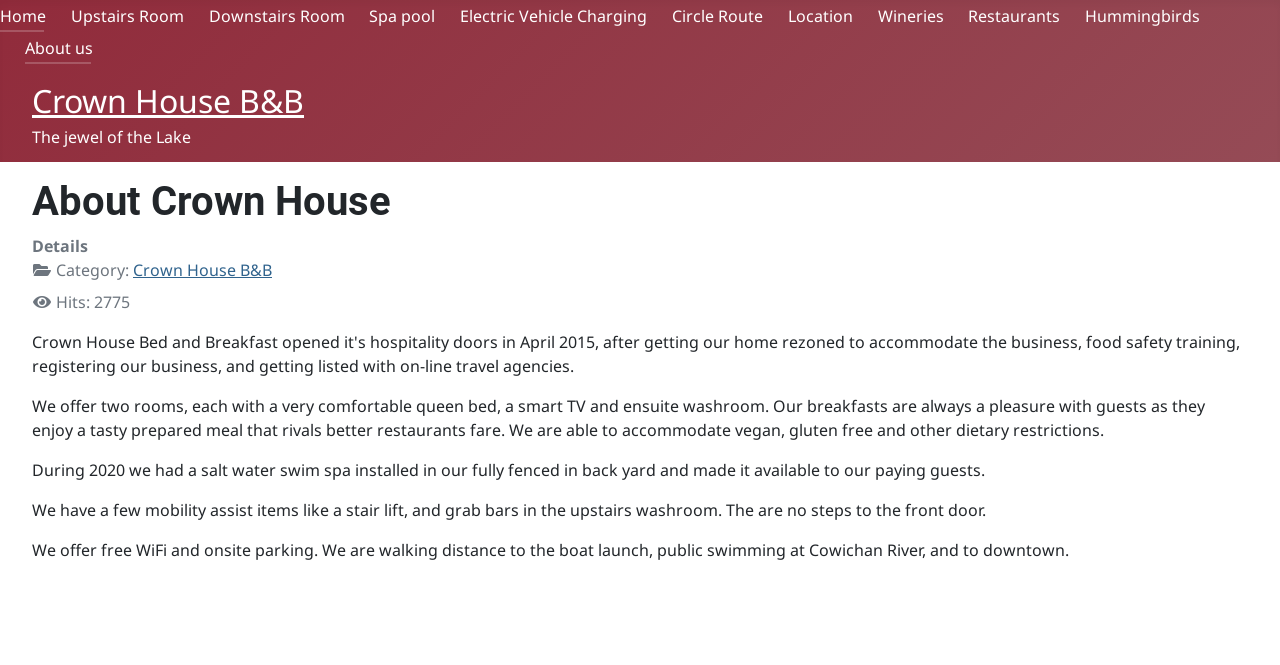Respond to the question below with a single word or phrase:
How many rooms are available at Crown House?

Two